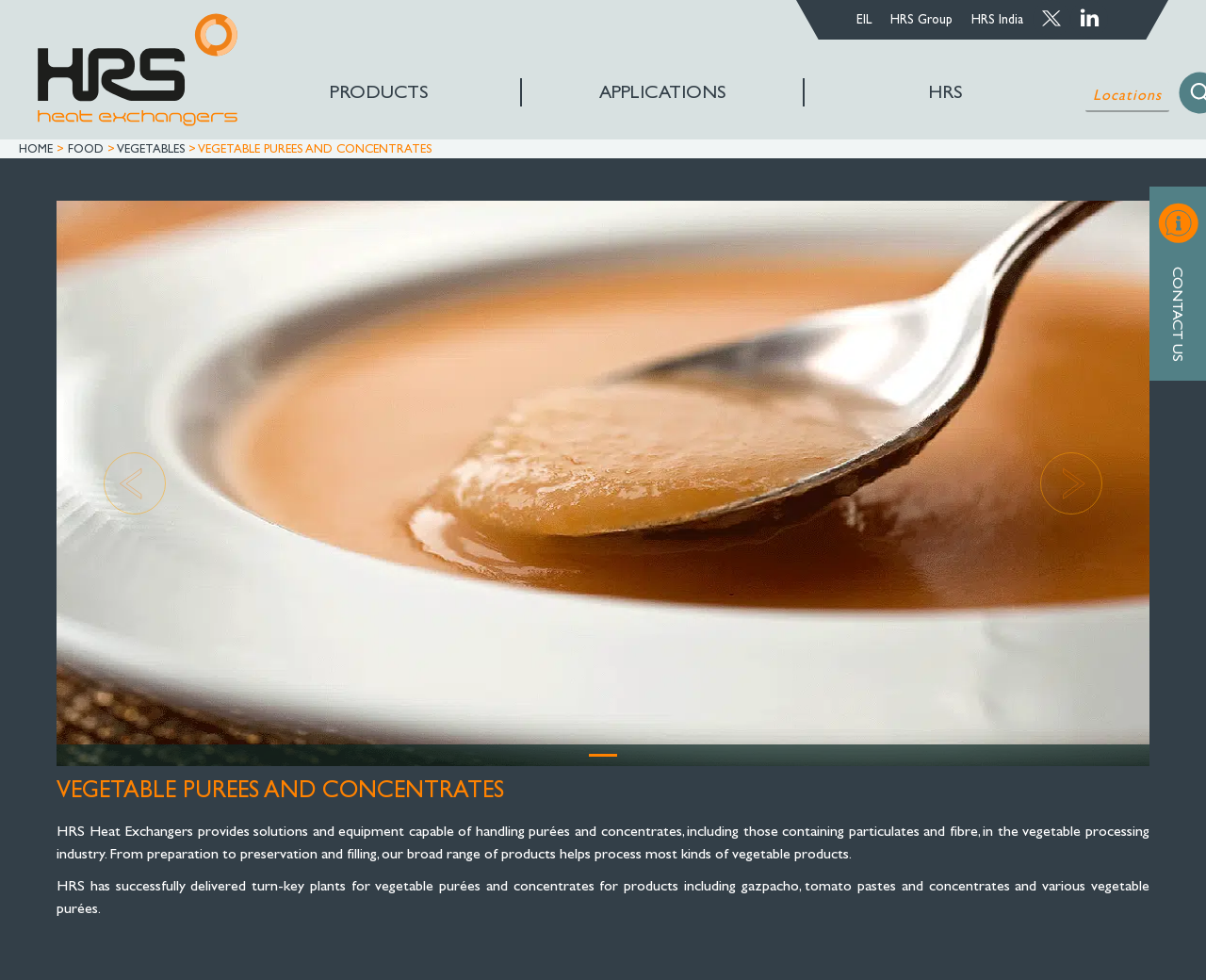Determine the bounding box coordinates of the UI element described by: "Locations".

[0.9, 0.082, 0.969, 0.114]